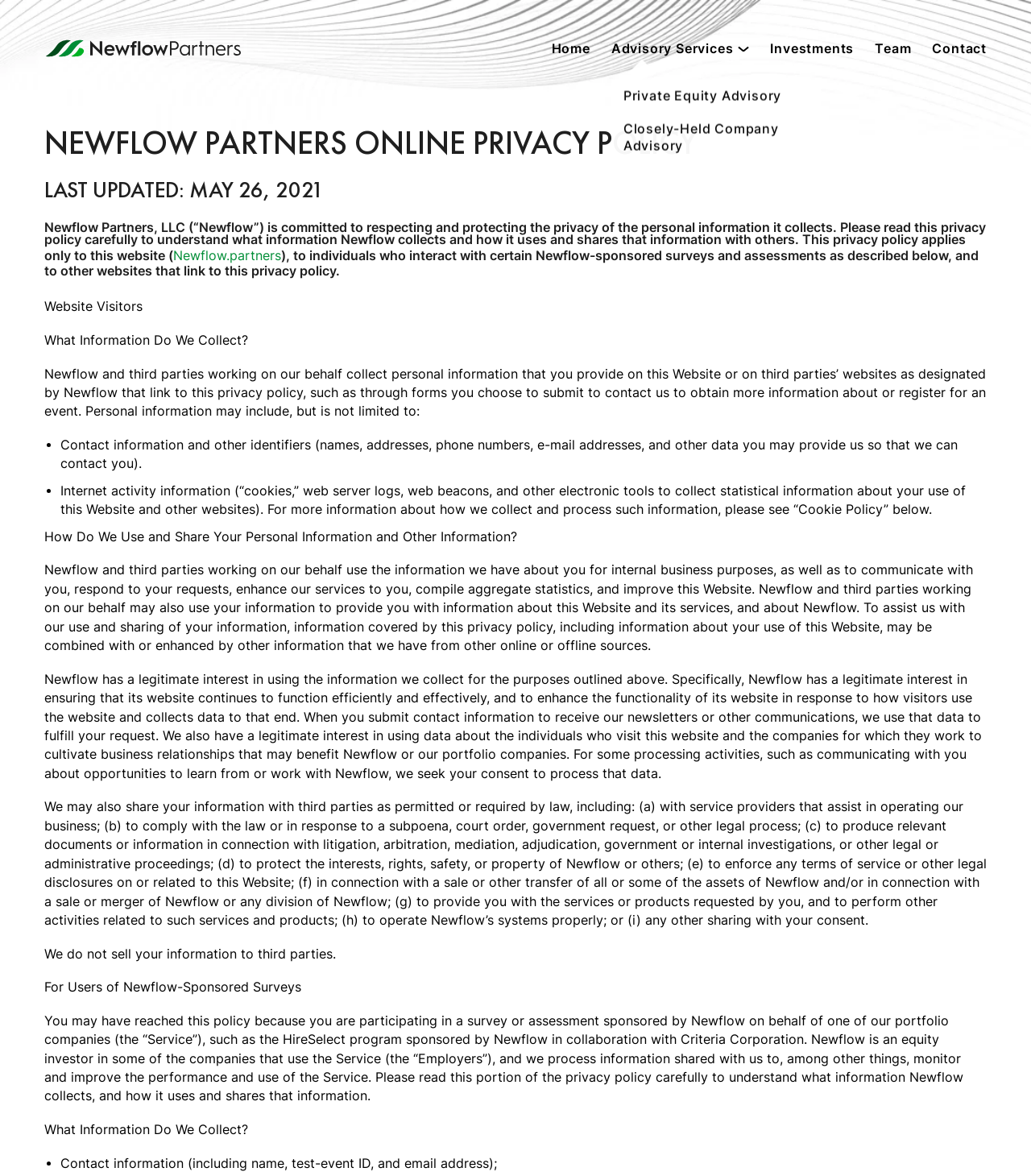Please pinpoint the bounding box coordinates for the region I should click to adhere to this instruction: "Click the Investments link".

[0.747, 0.034, 0.828, 0.048]